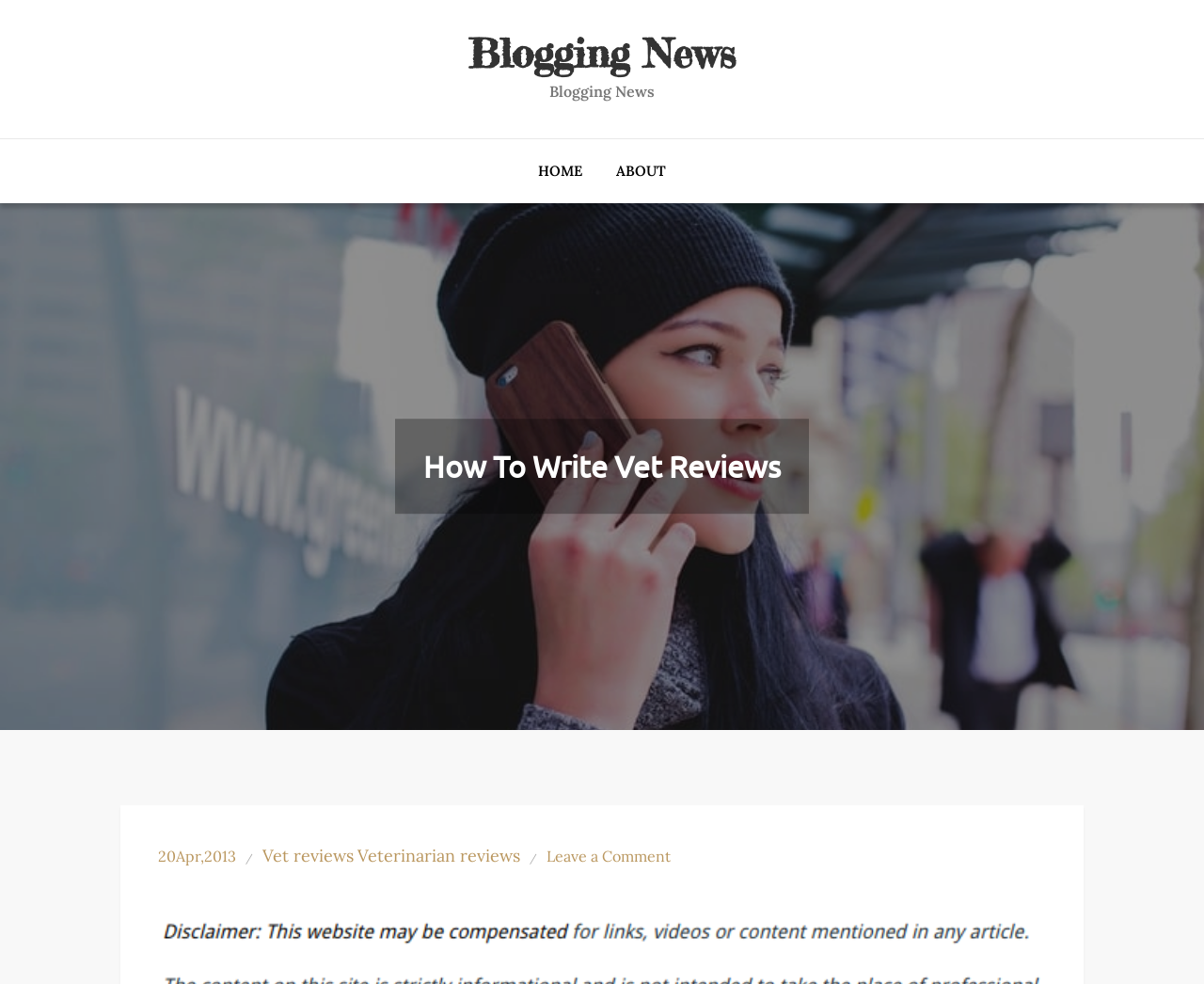Answer this question using a single word or a brief phrase:
How many links are in the primary menu?

2